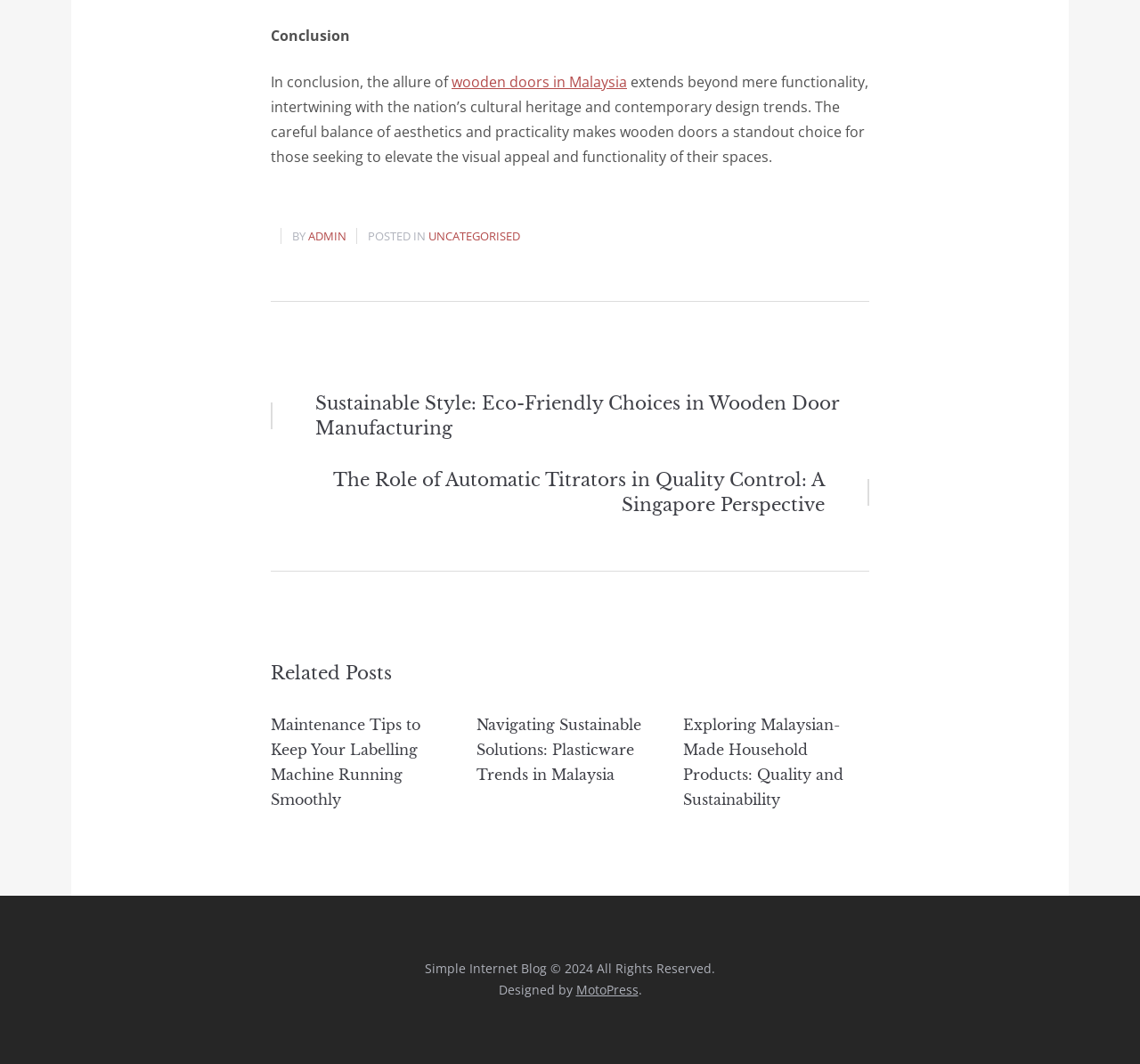Can you find the bounding box coordinates for the element that needs to be clicked to execute this instruction: "explore the post about labelling machine maintenance"? The coordinates should be given as four float numbers between 0 and 1, i.e., [left, top, right, bottom].

[0.238, 0.669, 0.401, 0.763]